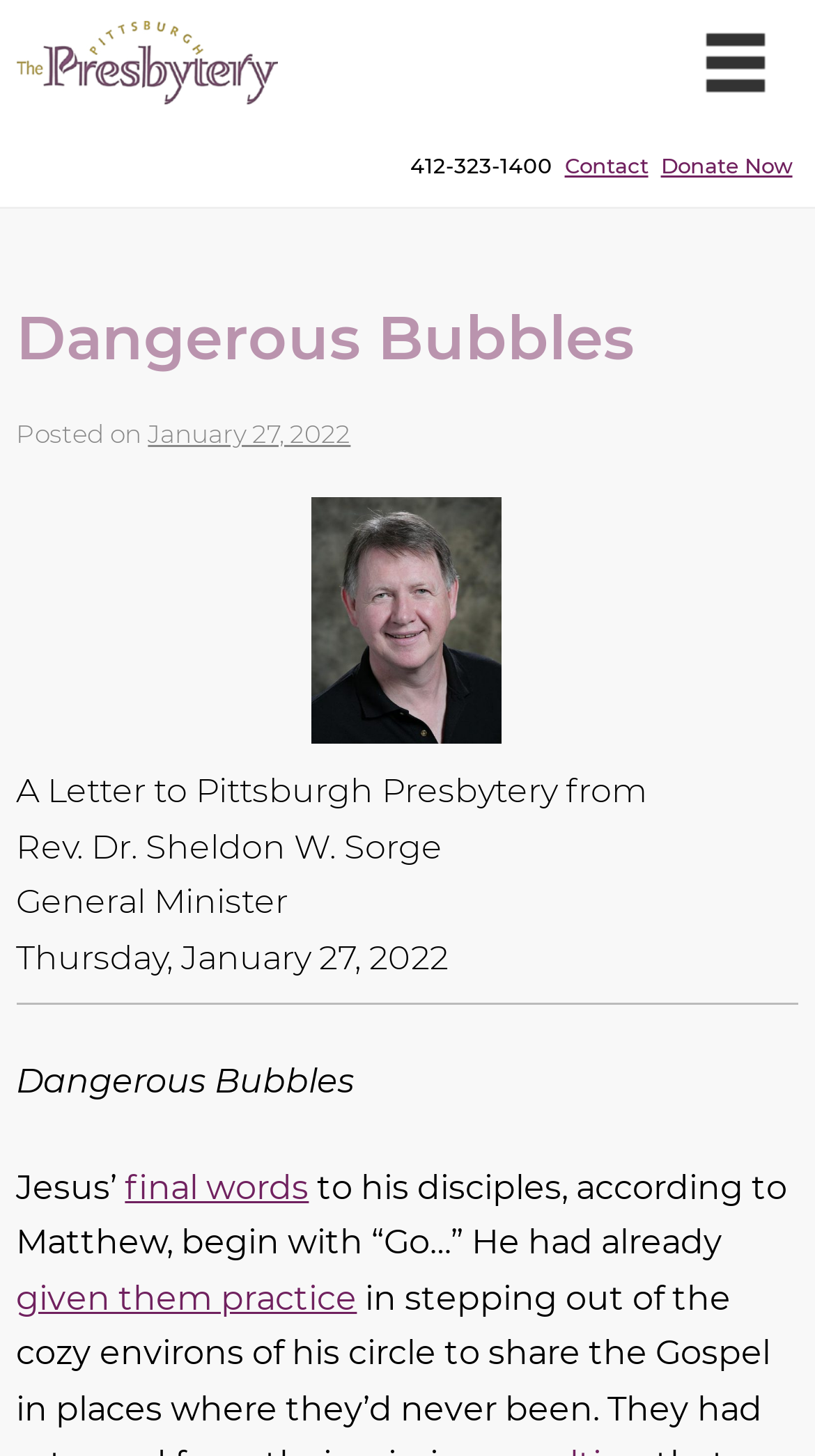Who is the author of the letter?
Give a single word or phrase as your answer by examining the image.

Rev. Dr. Sheldon W. Sorge